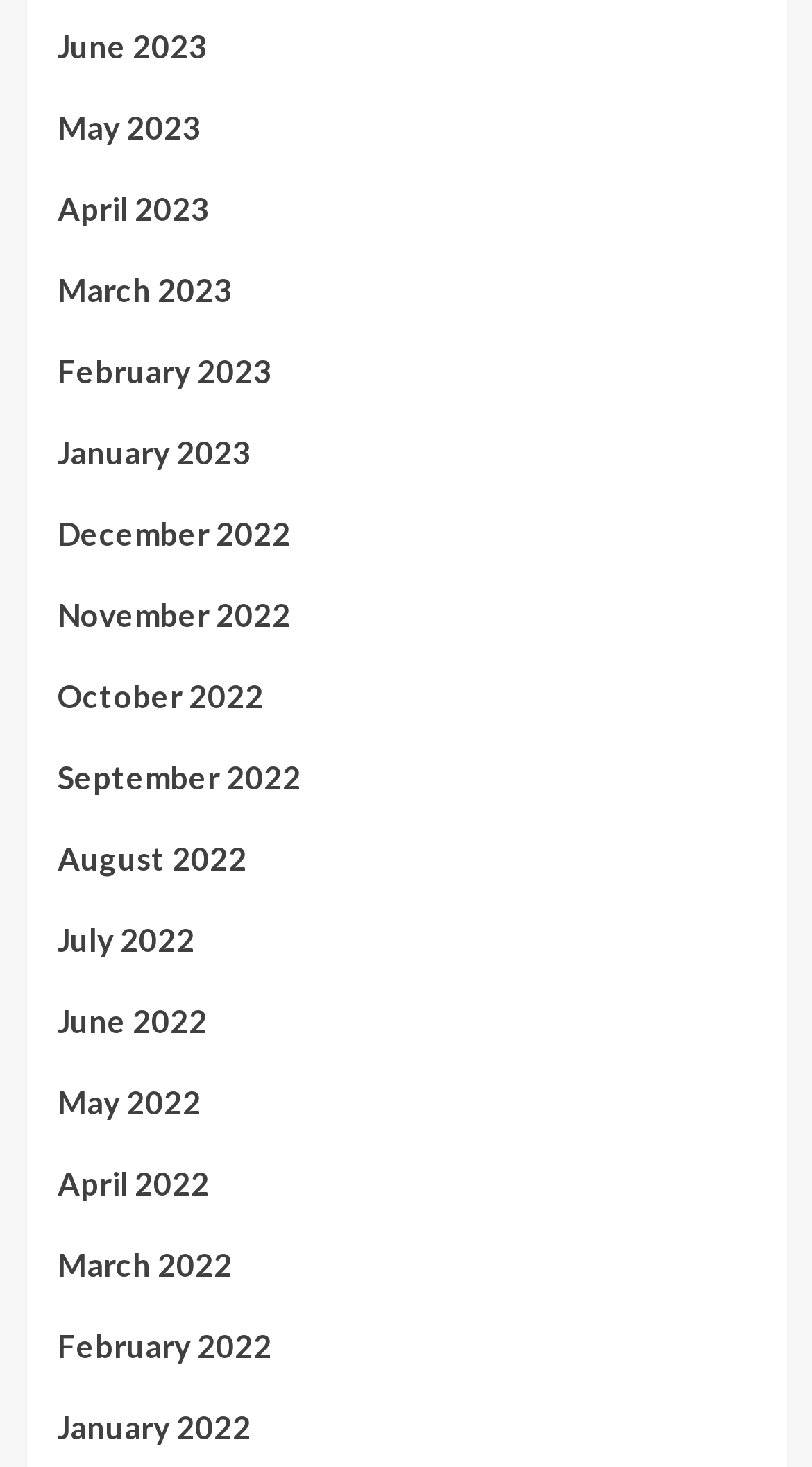Locate the bounding box coordinates of the clickable region to complete the following instruction: "view April 2023."

[0.071, 0.125, 0.929, 0.18]